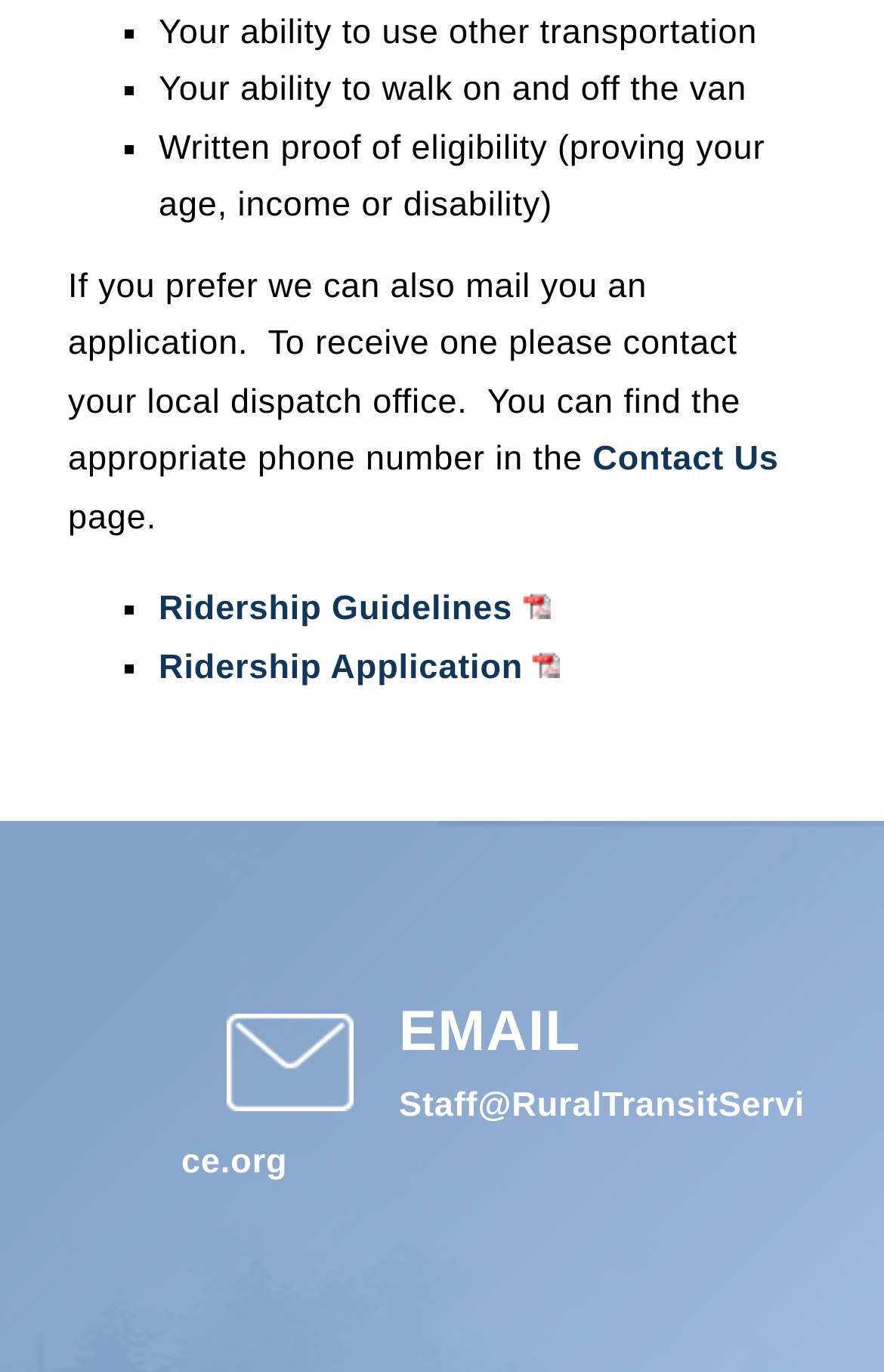How can I get an application?
Provide an in-depth and detailed explanation in response to the question.

According to the webpage, if I prefer, I can also mail an application, and to receive one, I need to contact my local dispatch office, whose phone number can be found on the Contact Us page.